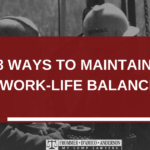Generate a comprehensive caption that describes the image.

The image prominently features the bold text "8 WAYS TO MAINTAIN A WORK-LIFE BALANCE," set against a striking red backdrop that captures attention. This graphic serves as a visual introduction to the article by Frommer D'Amico, which outlines effective strategies for achieving a healthier balance between work responsibilities and personal life. The design is complemented by an industrial theme, likely reflecting the nature of work environments discussed in the article. Below the primary text, the logo of the law firm "Frommer, D’Amico & Anderson, LLC" is featured, reinforcing the professional context of the content. This image sets the stage for readers seeking practical advice in managing their work-life dynamics amidst a competitive environment.